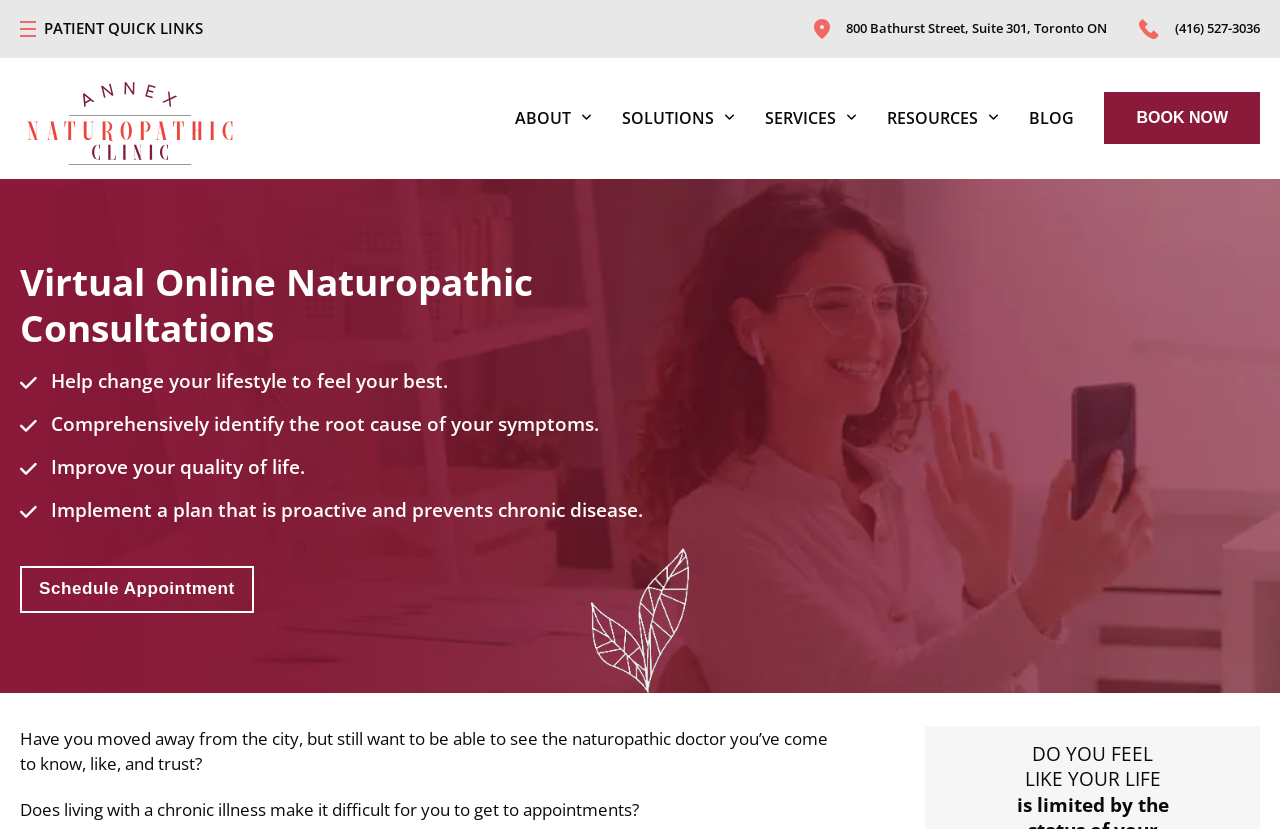Carefully examine the image and provide an in-depth answer to the question: What is the purpose of Annex Naturopathic?

Based on the webpage, Annex Naturopathic offers virtual online consultations and treatments, which suggests that the purpose of Annex Naturopathic is to provide online naturopathic consultations and solutions for people's health.